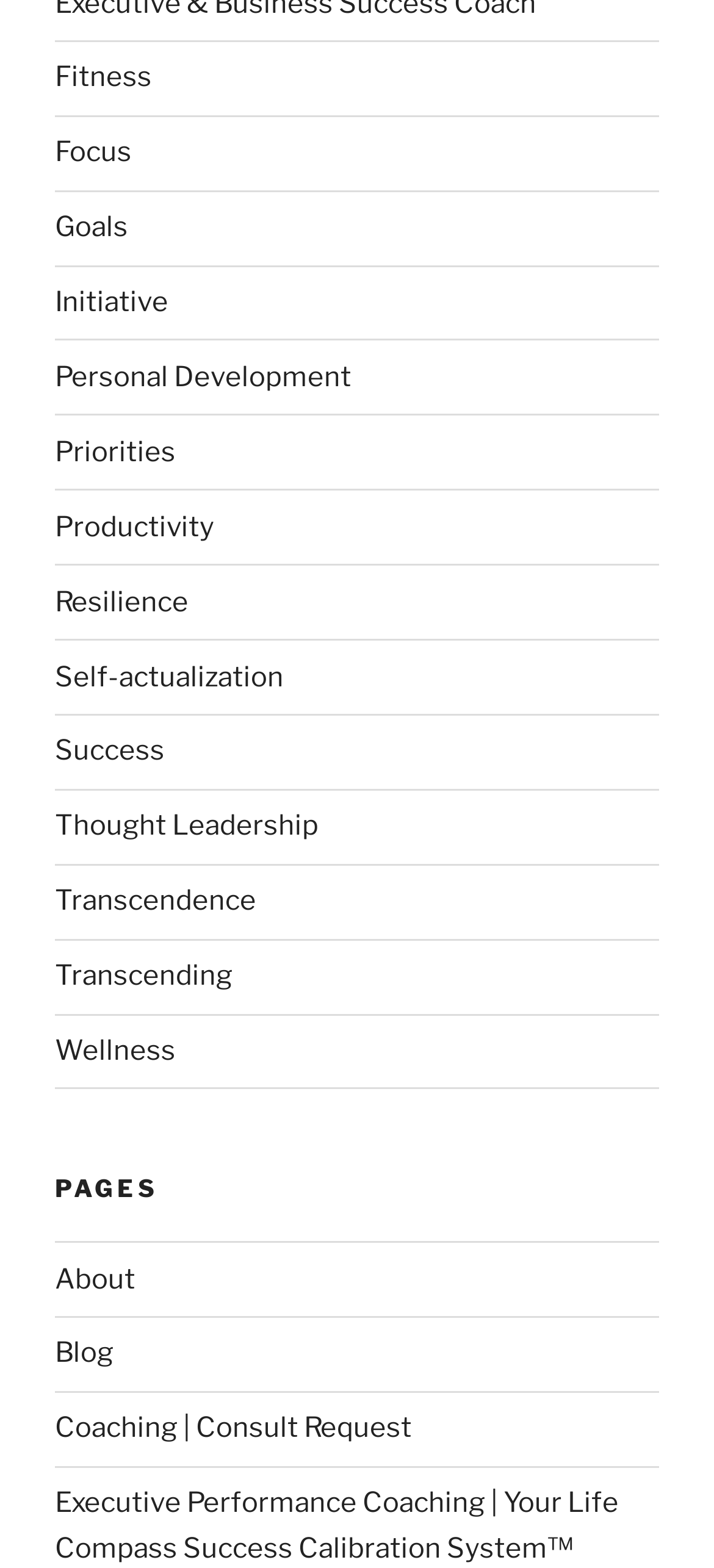What is the last link on the webpage?
Examine the image and give a concise answer in one word or a short phrase.

Executive Performance Coaching | Your Life Compass Success Calibration System™